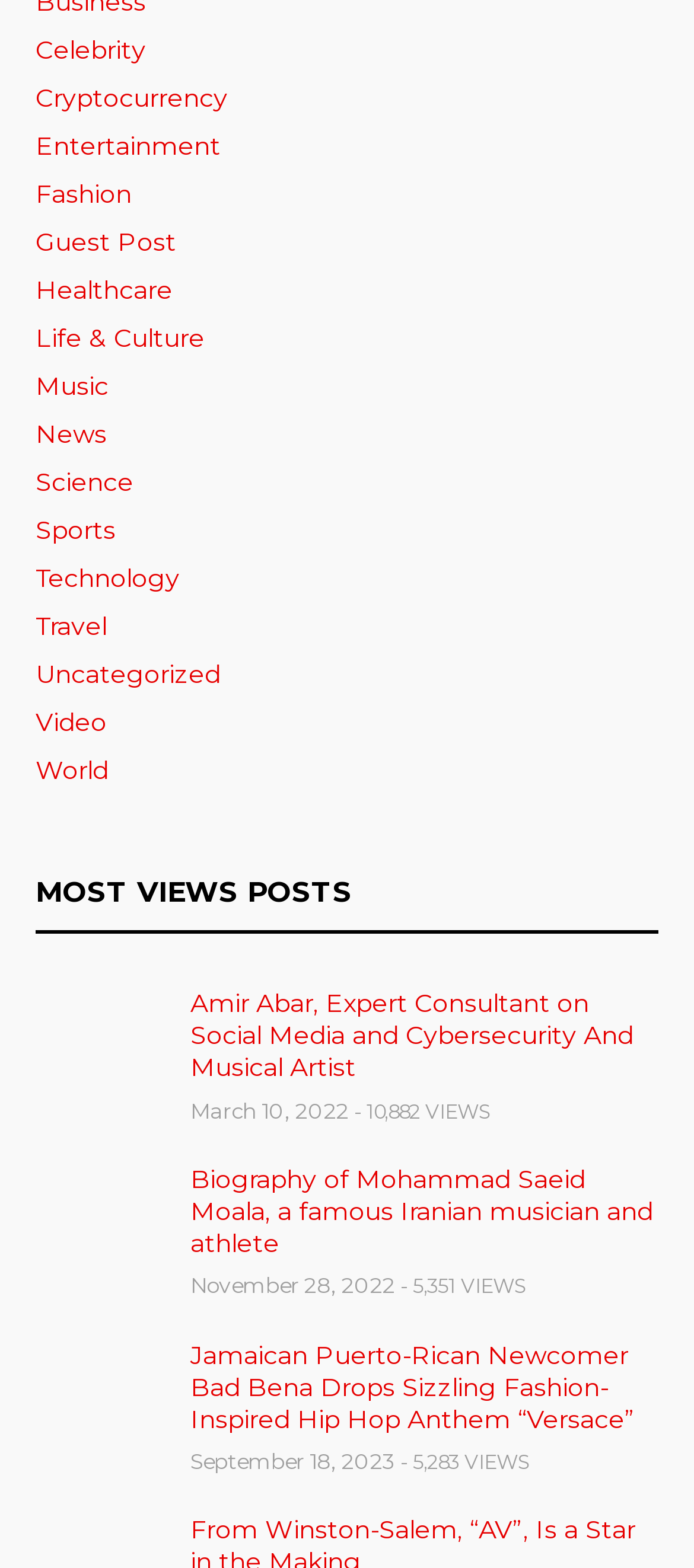Highlight the bounding box of the UI element that corresponds to this description: "Guest Post".

[0.051, 0.143, 0.254, 0.167]